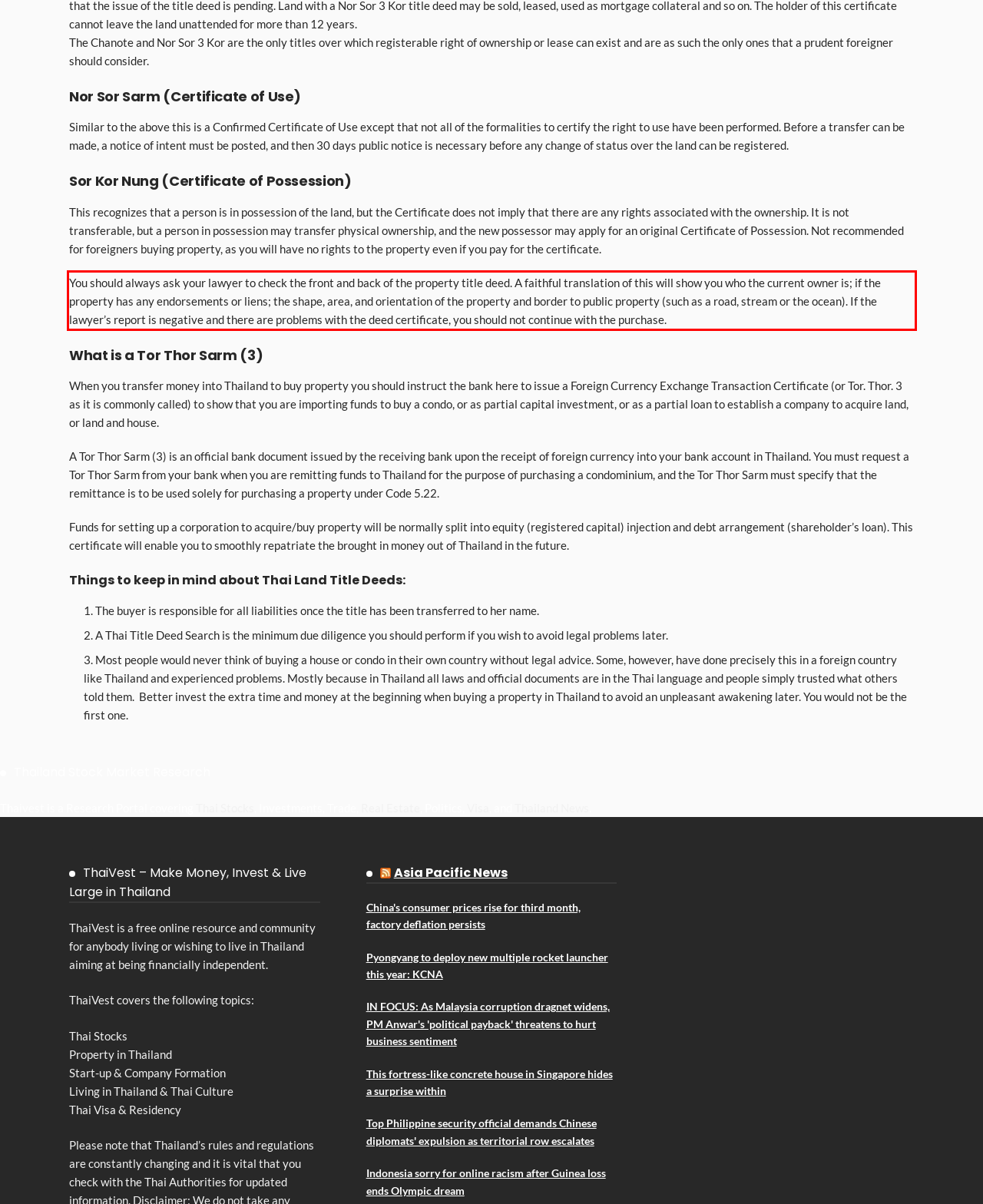Using the provided screenshot of a webpage, recognize and generate the text found within the red rectangle bounding box.

You should always ask your lawyer to check the front and back of the property title deed. A faithful translation of this will show you who the current owner is; if the property has any endorsements or liens; the shape, area, and orientation of the property and border to public property (such as a road, stream or the ocean). If the lawyer’s report is negative and there are problems with the deed certificate, you should not continue with the purchase.